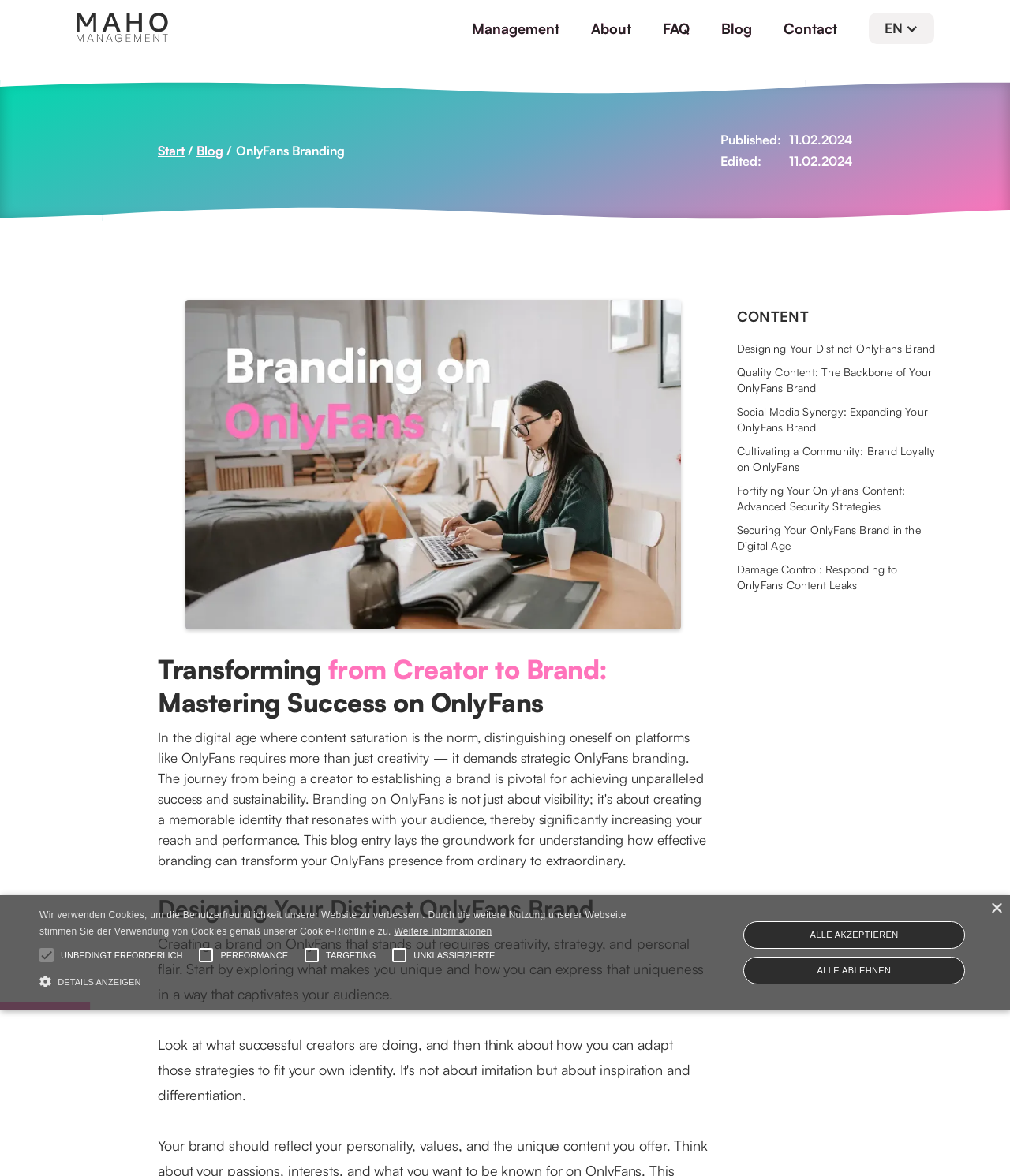How many links are in the navigation menu?
By examining the image, provide a one-word or phrase answer.

5